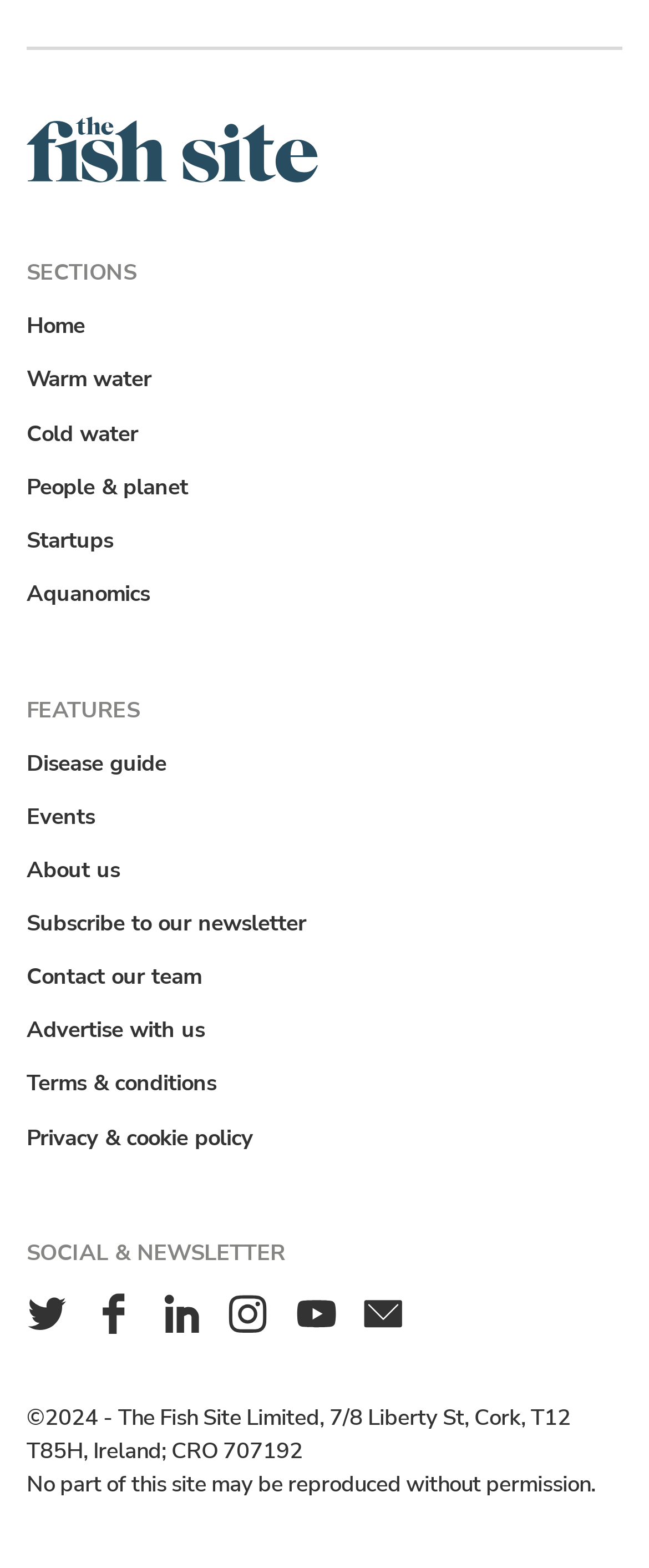What is the purpose of the 'Disease guide' feature?
Using the image, provide a detailed and thorough answer to the question.

The 'Disease guide' link is listed under the 'Features' category, suggesting that it is a resource provided by the website to inform users about diseases, possibly related to fish or aquatic life.